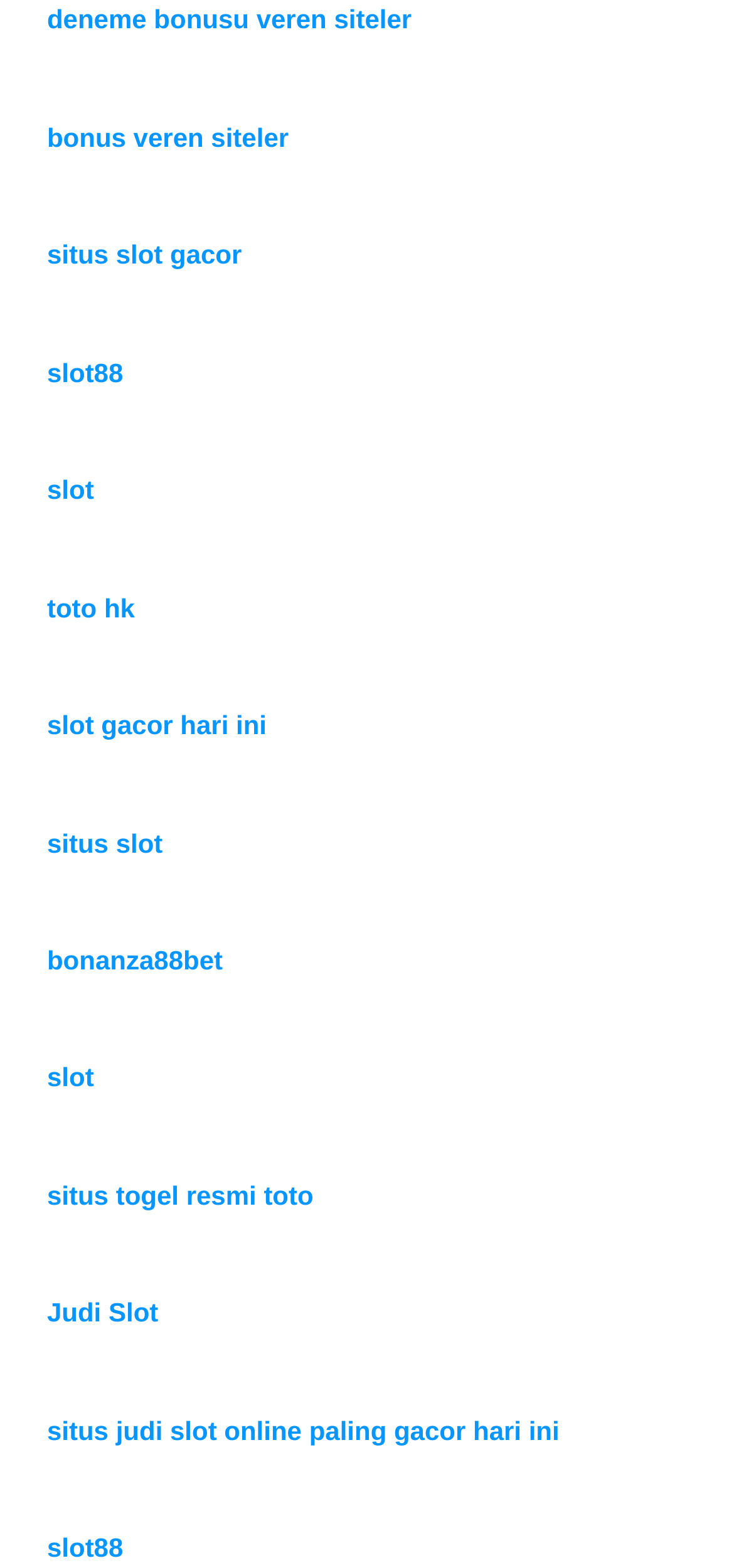What is the first link on the webpage?
Provide a one-word or short-phrase answer based on the image.

deneme bonusu veren siteler